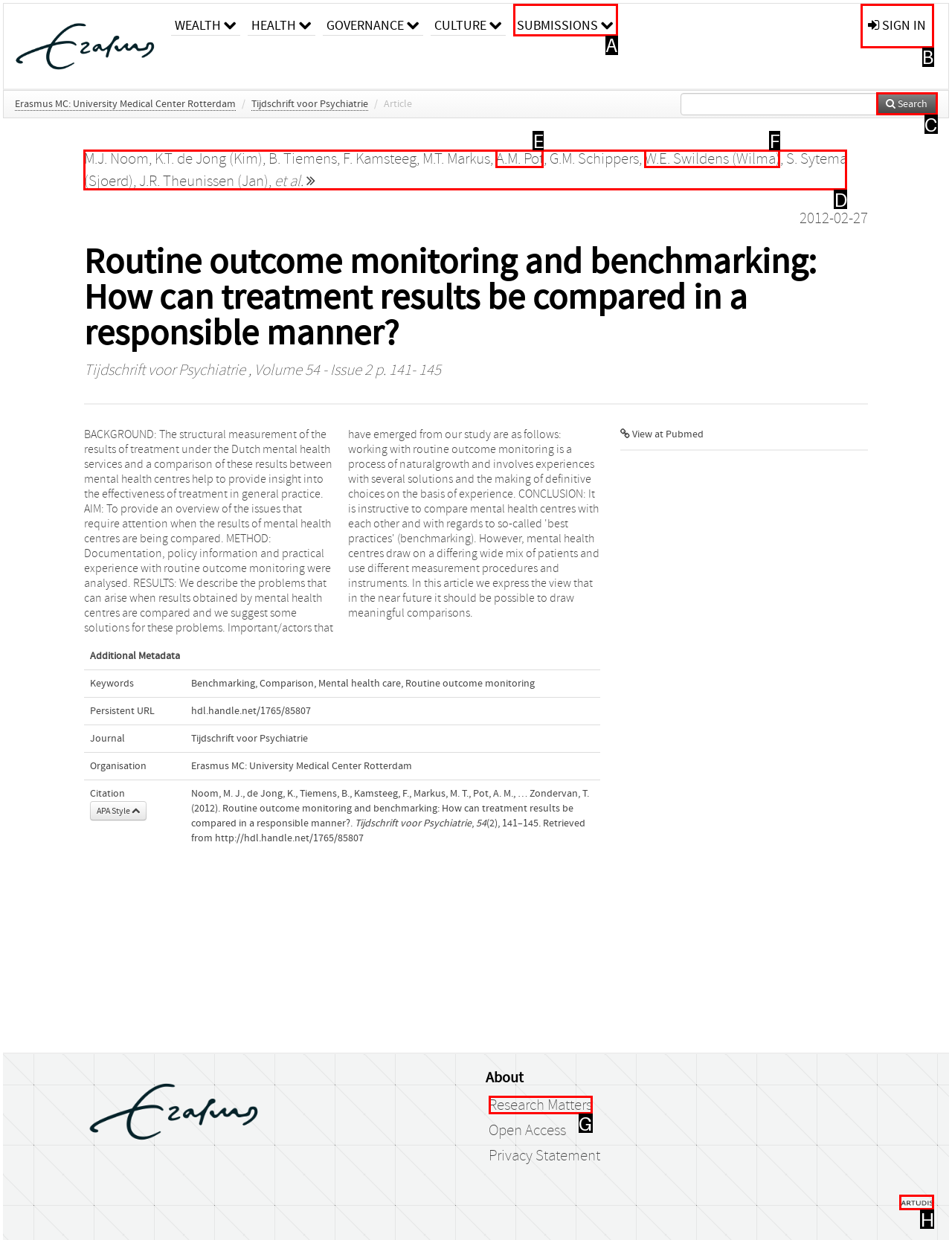Identify the HTML element that matches the description: sign in. Provide the letter of the correct option from the choices.

B